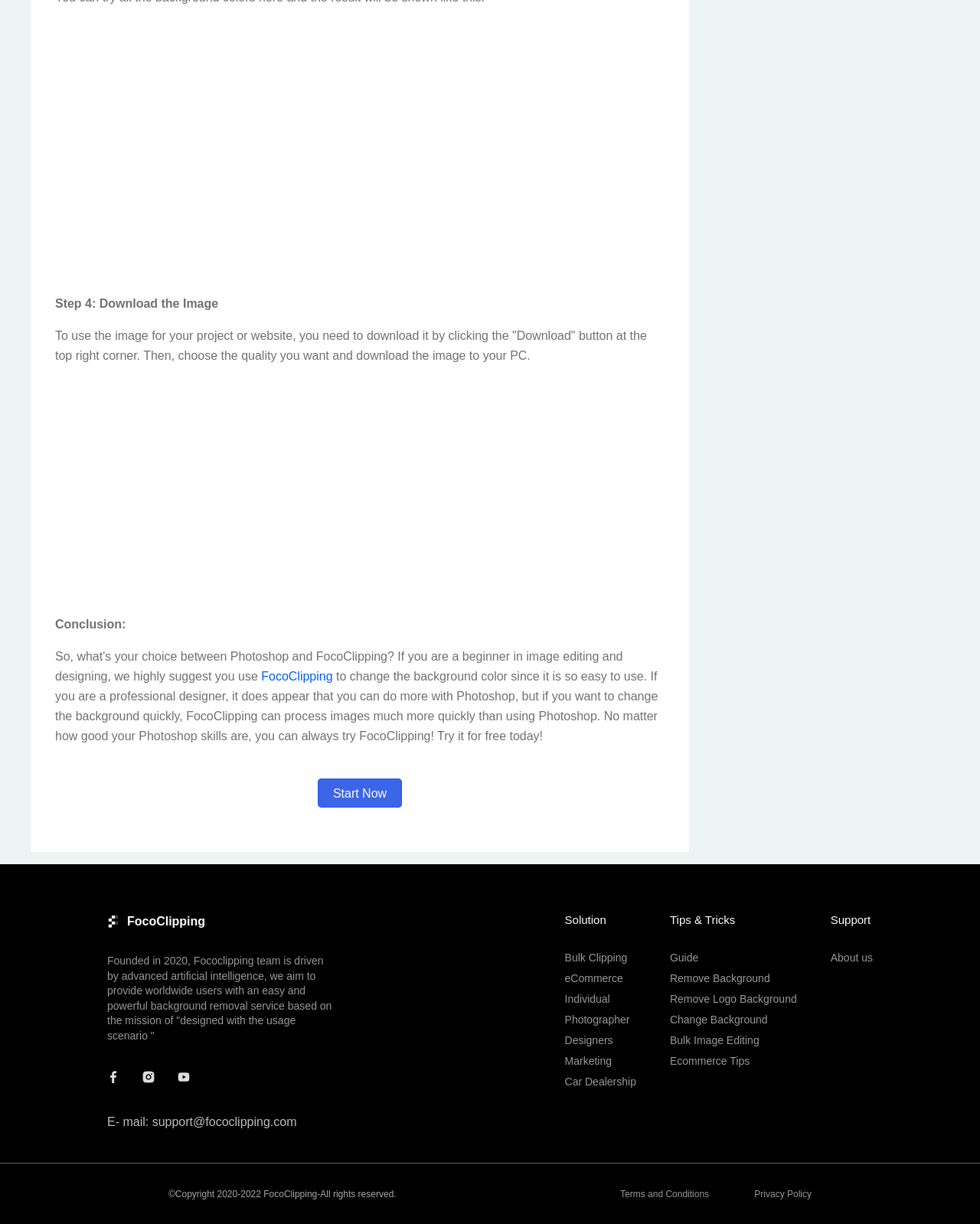Locate the bounding box coordinates of the region to be clicked to comply with the following instruction: "View Bulk Clipping solution". The coordinates must be four float numbers between 0 and 1, in the form [left, top, right, bottom].

[0.576, 0.777, 0.649, 0.788]